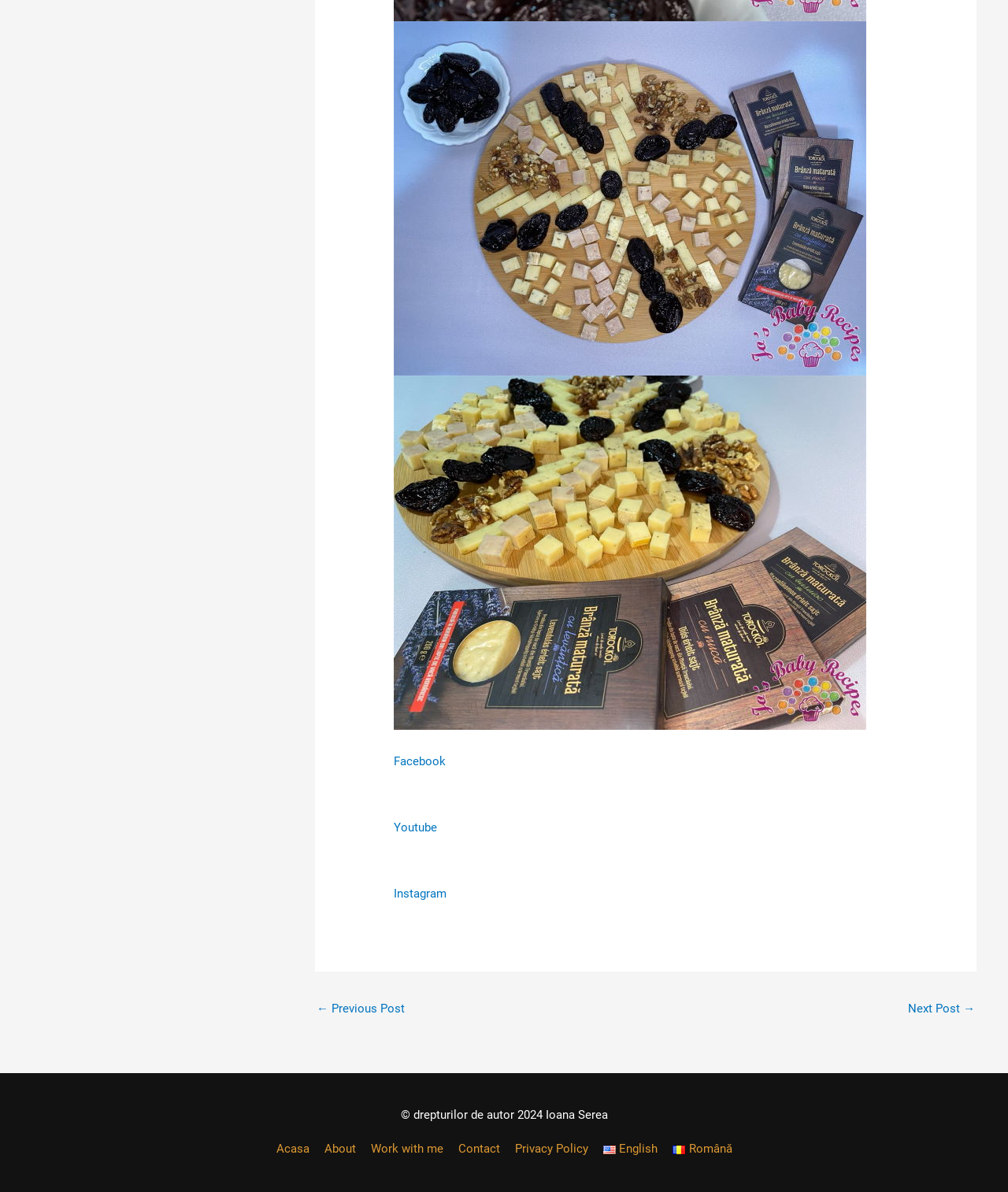Find the bounding box of the UI element described as follows: "Privacy Policy".

[0.505, 0.958, 0.589, 0.97]